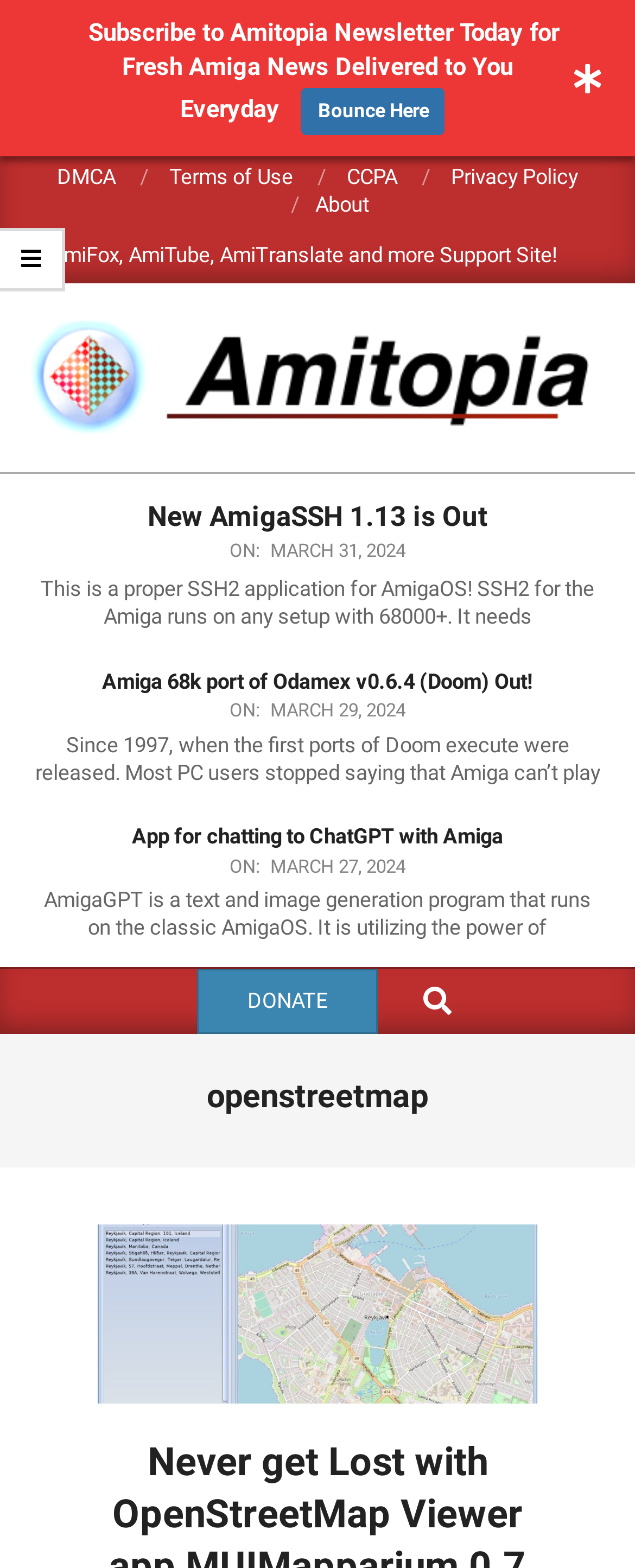Please identify the bounding box coordinates of the clickable area that will fulfill the following instruction: "Subscribe to the Amitopia Newsletter". The coordinates should be in the format of four float numbers between 0 and 1, i.e., [left, top, right, bottom].

[0.475, 0.056, 0.701, 0.086]